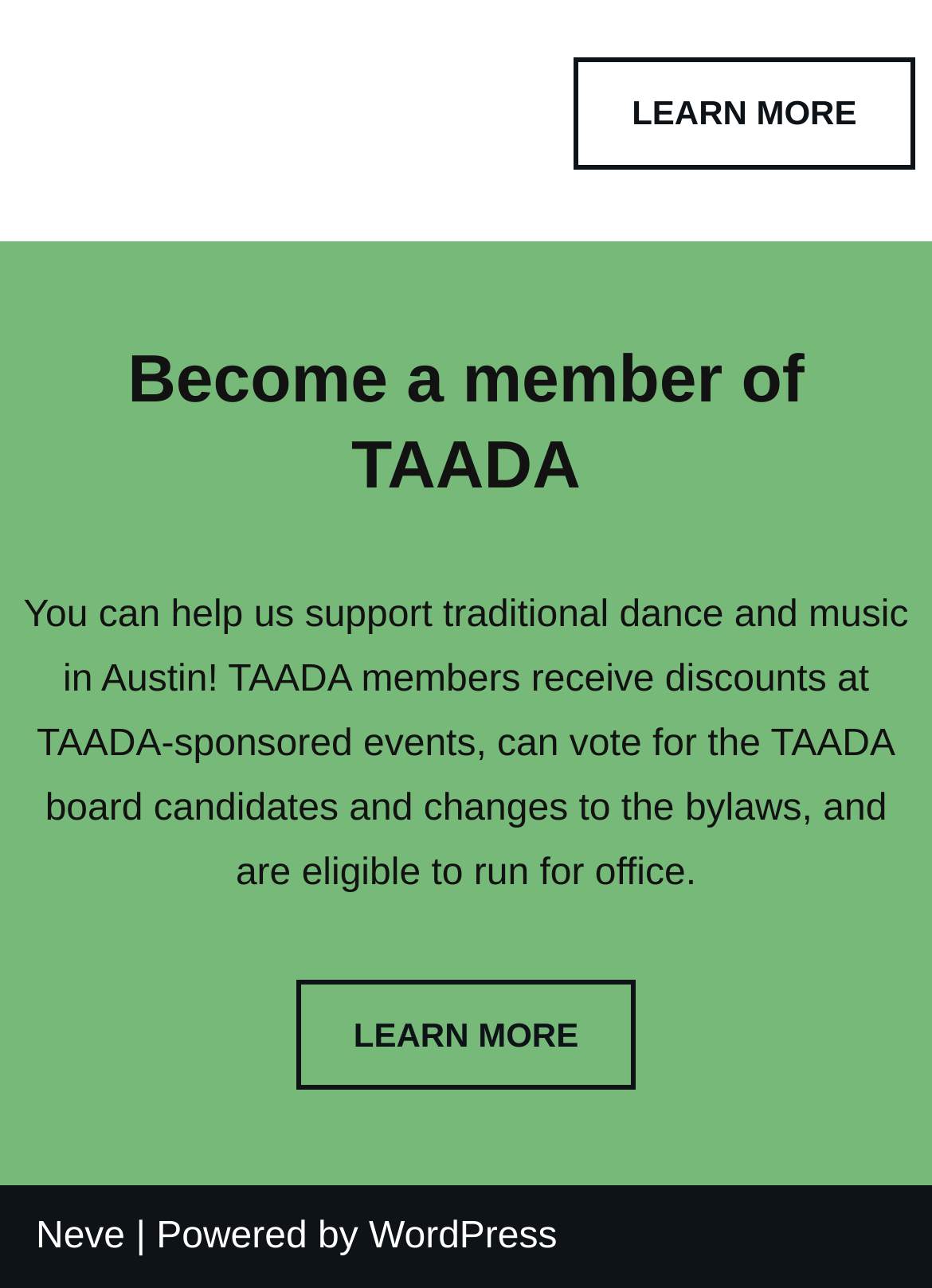What is the name of the platform that powers the website?
Give a thorough and detailed response to the question.

The StaticText element with the text '| Powered by' is followed by a link element with the text 'WordPress', which implies that WordPress is the platform that powers the website.